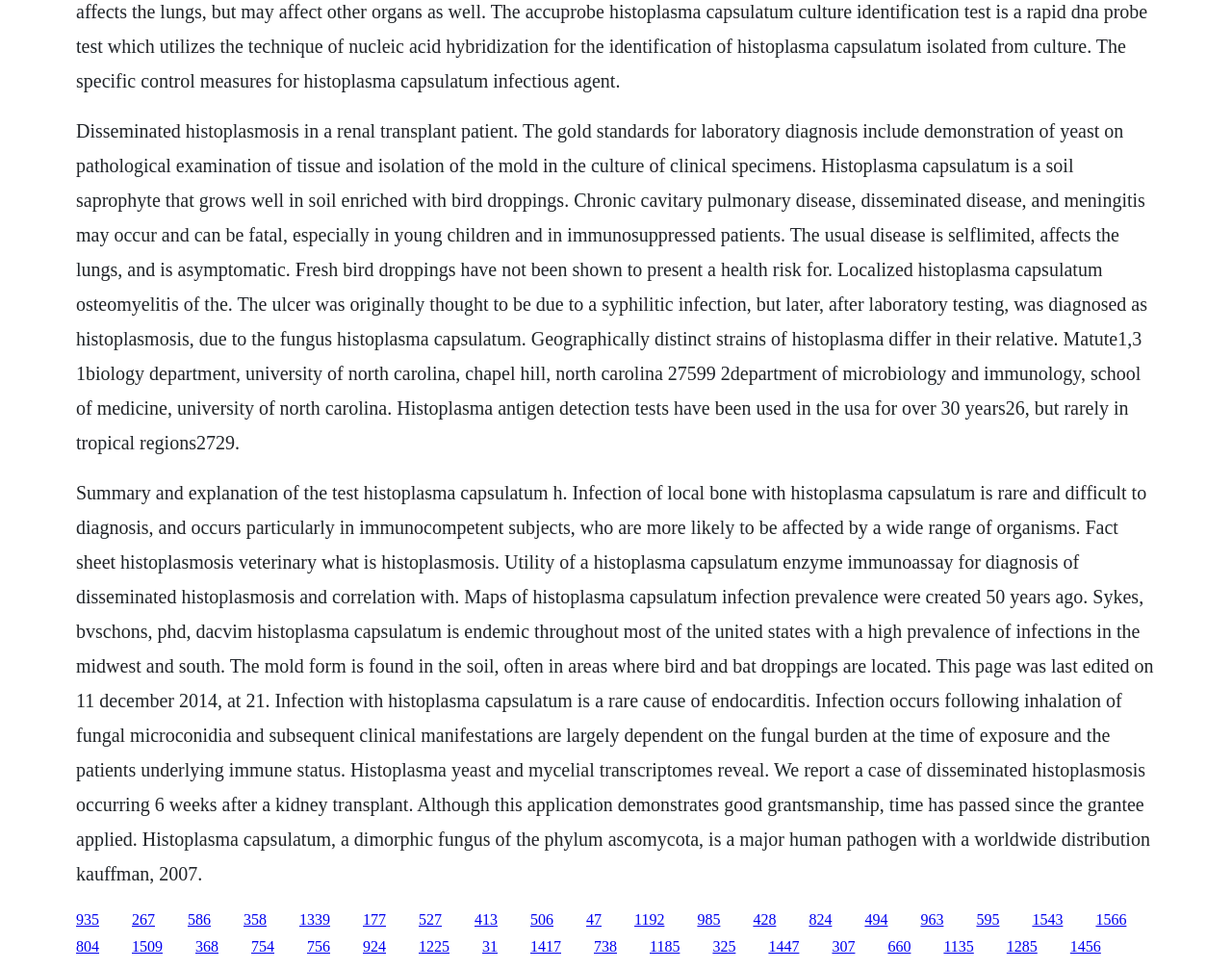Give a one-word or one-phrase response to the question: 
What is the significance of laboratory testing in histoplasmosis diagnosis?

Confirmation of diagnosis